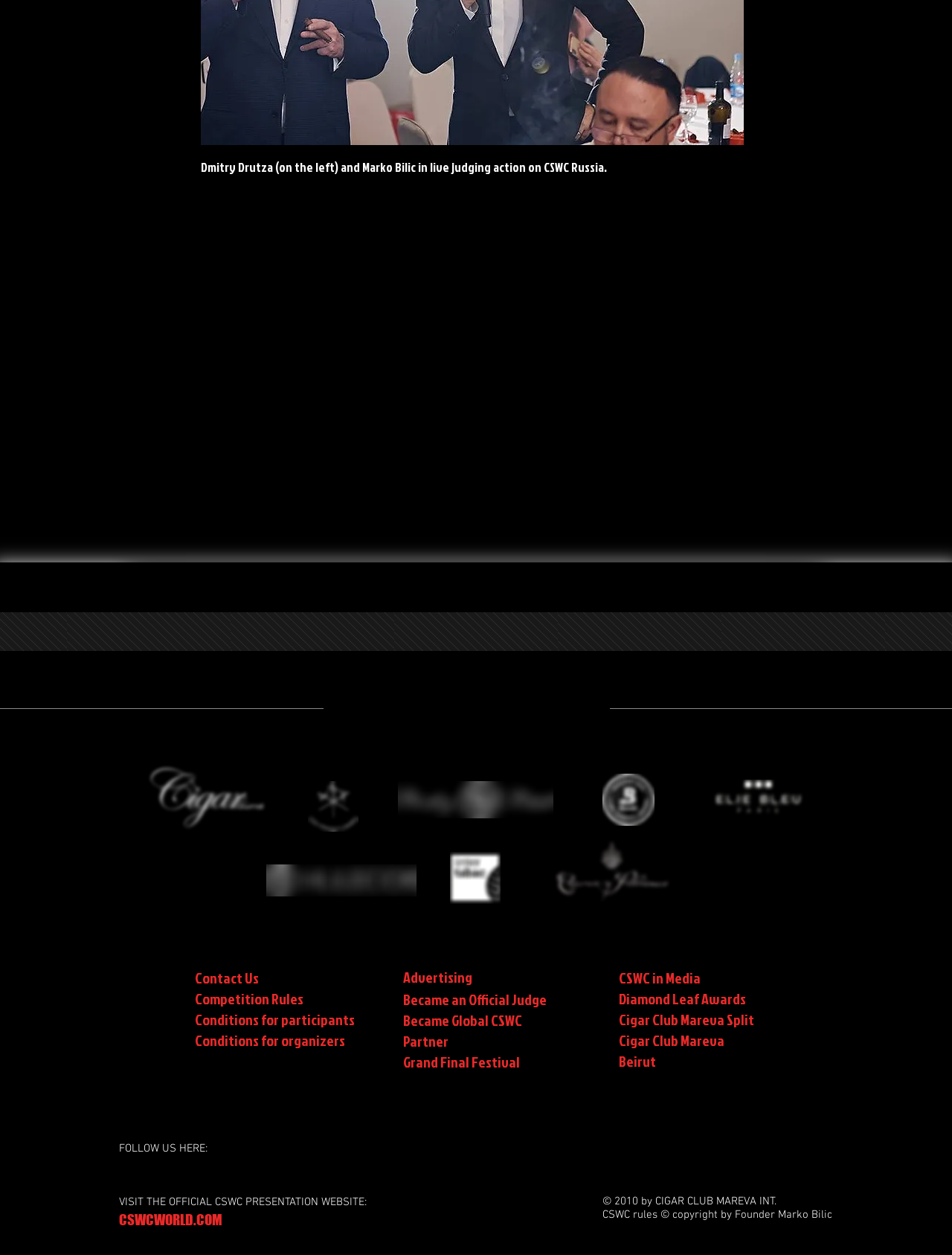Use a single word or phrase to answer the question:
What is the name of the cigar expert from Russia?

Dmitry Drutza